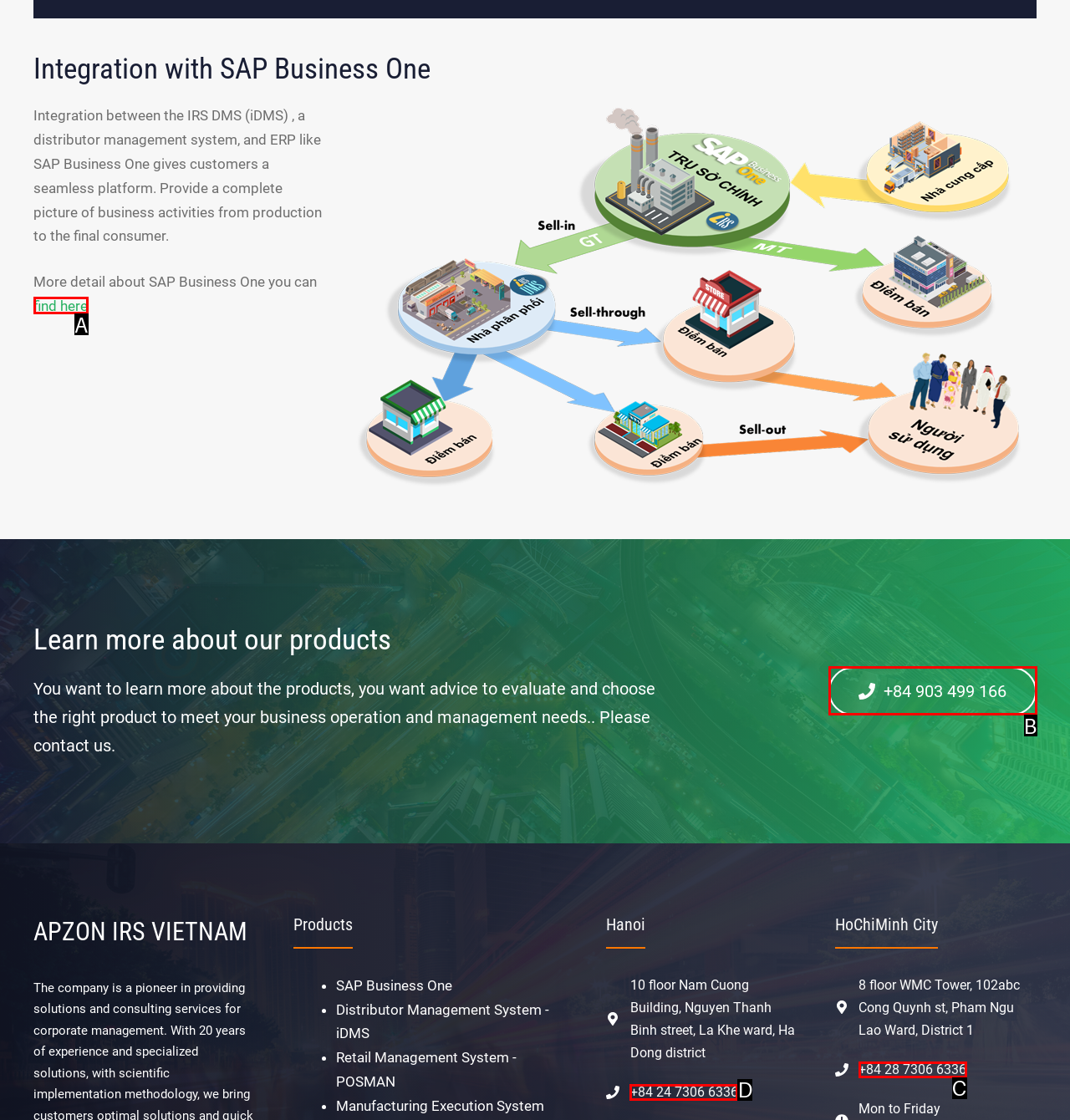Match the description: find here to one of the options shown. Reply with the letter of the best match.

A